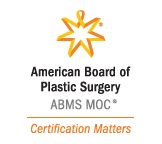What does 'ABMS MOC' stand for?
Give a one-word or short phrase answer based on the image.

Maintenance of Certification